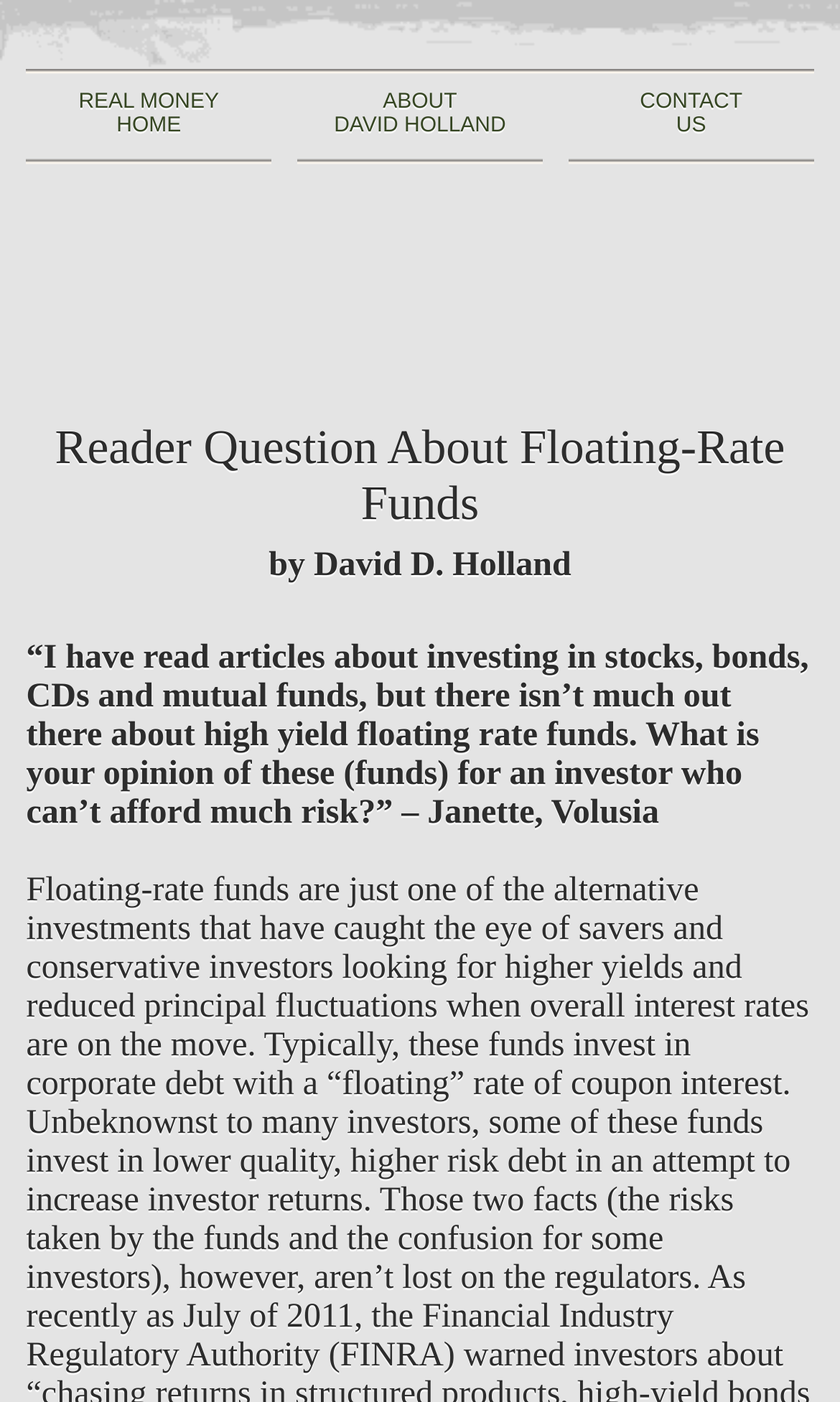Please answer the following question as detailed as possible based on the image: 
What is the name of the person who asked the question?

The name of the person who asked the question can be found by reading the text within the StaticText element, which says '“I have read articles about investing in stocks, bonds, CDs and mutual funds, but there isn’t much out there about high yield floating rate funds. What is your opinion of these (funds) for an investor who can’t afford much risk?” – Janette, Volusia'.